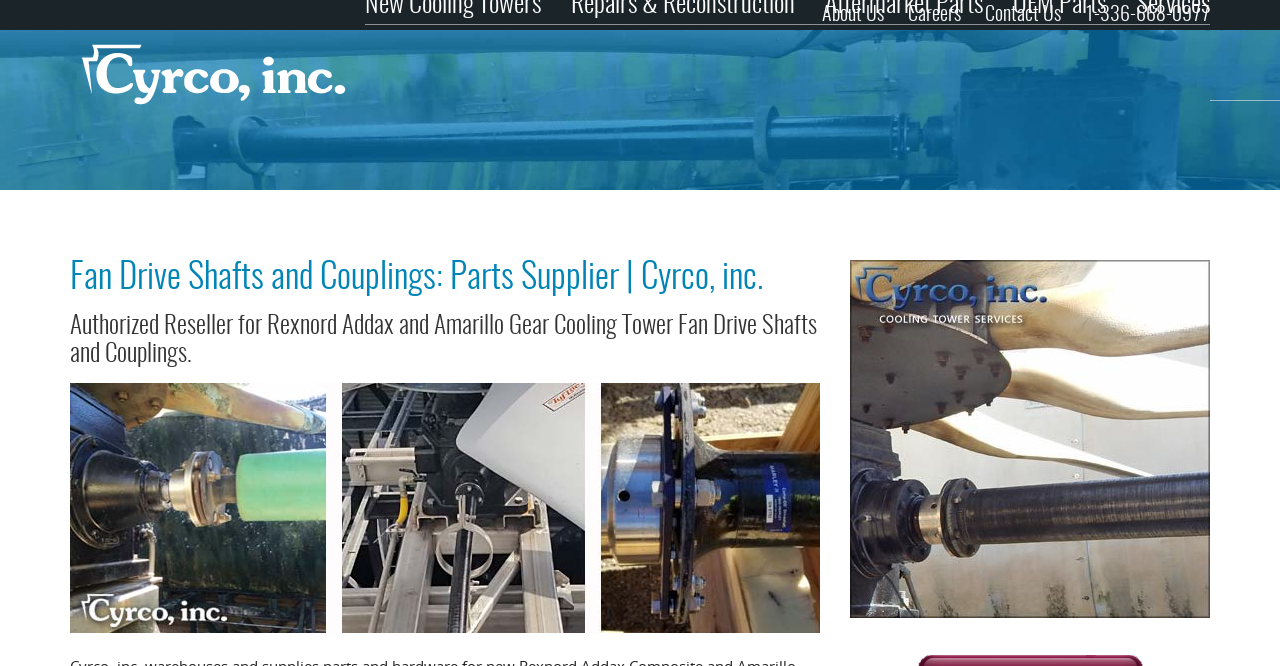Detail the webpage's structure and highlights in your description.

The webpage is about Fan Drive Shafts and Couplings for cooling towers, specifically for Field Erected (FEP) and Metal Factory Assembled (FAP) towers. At the top, there are three links: "About Us", "Careers", and "Contact Us", aligned horizontally, followed by a phone number "1-336-668-0977". 

Below these links, there is a prominent image that spans the entire width of the page, with a heading "Fan Drive Shafts and Couplings: Parts Supplier | Cyrco, inc." positioned on top of it. 

To the right of the image, there is a link "Cooling Tower Repair Specialist Cyrco, inc." with an accompanying image. 

Further down, there are two headings: "Fan Drive Shafts and Couplings: Parts Supplier | Cyrco, inc." and "Authorized Reseller for Rexnord Addax and Amarillo Gear Cooling Tower Fan Drive Shafts and Couplings." The second heading is positioned below the first one. 

To the right of the second heading, there is an image of "Cooling Tower Fan Drive Shafts Rexnord and Amarillo Gear". 

At the bottom right, there is an image of "Marley drive shaft and coupling".